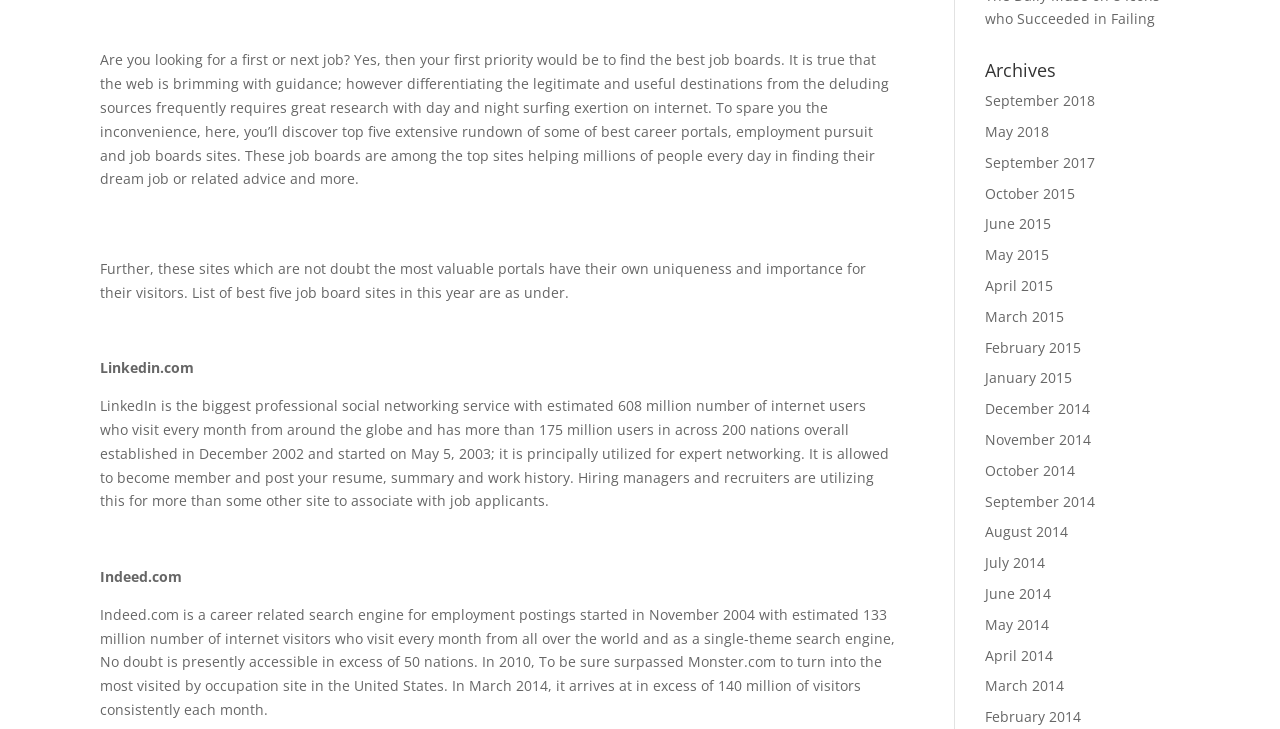Using the description: "September 2018", identify the bounding box of the corresponding UI element in the screenshot.

[0.769, 0.125, 0.855, 0.151]